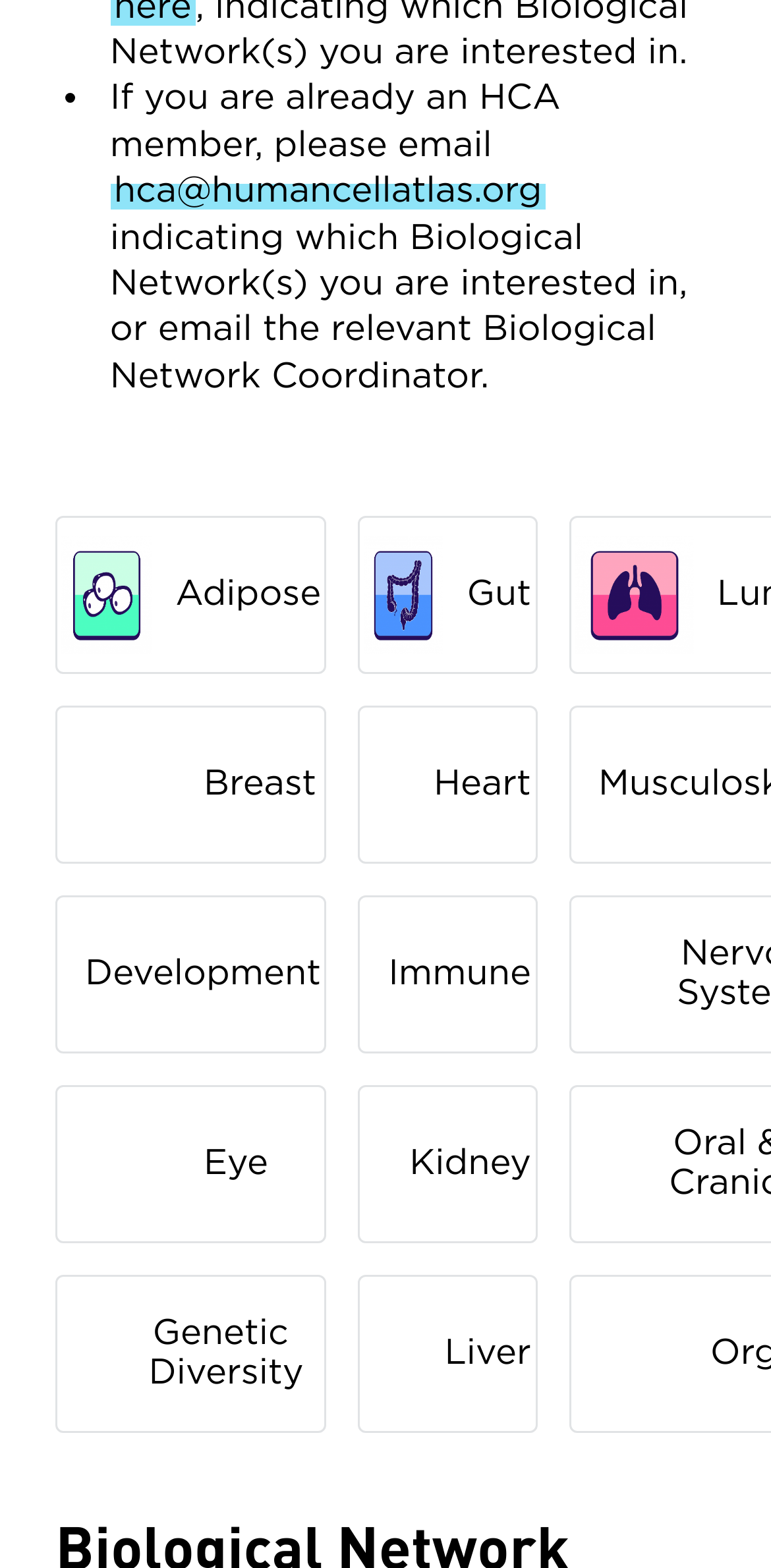Locate the bounding box coordinates of the UI element described by: "Liver". The bounding box coordinates should consist of four float numbers between 0 and 1, i.e., [left, top, right, bottom].

[0.571, 0.851, 0.694, 0.875]